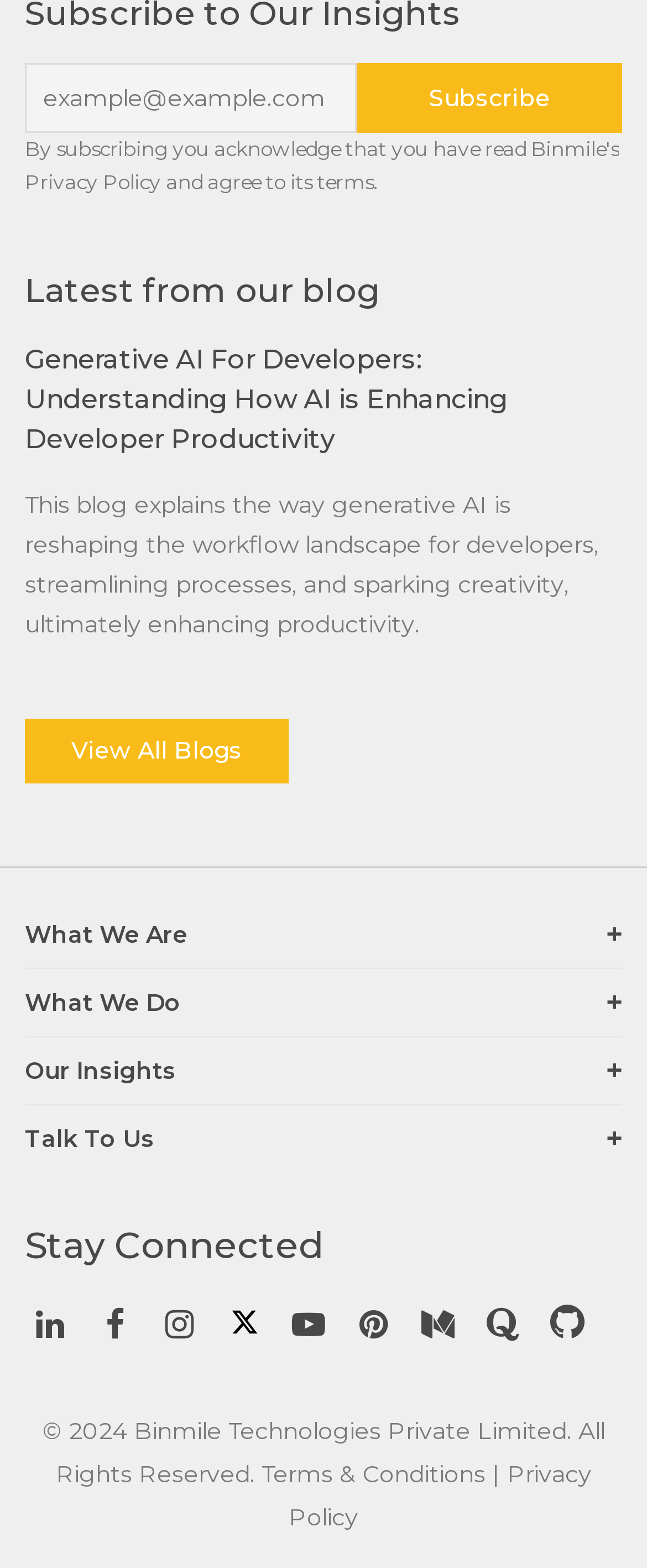Identify the bounding box coordinates of the region that should be clicked to execute the following instruction: "View all blogs".

[0.038, 0.459, 0.446, 0.5]